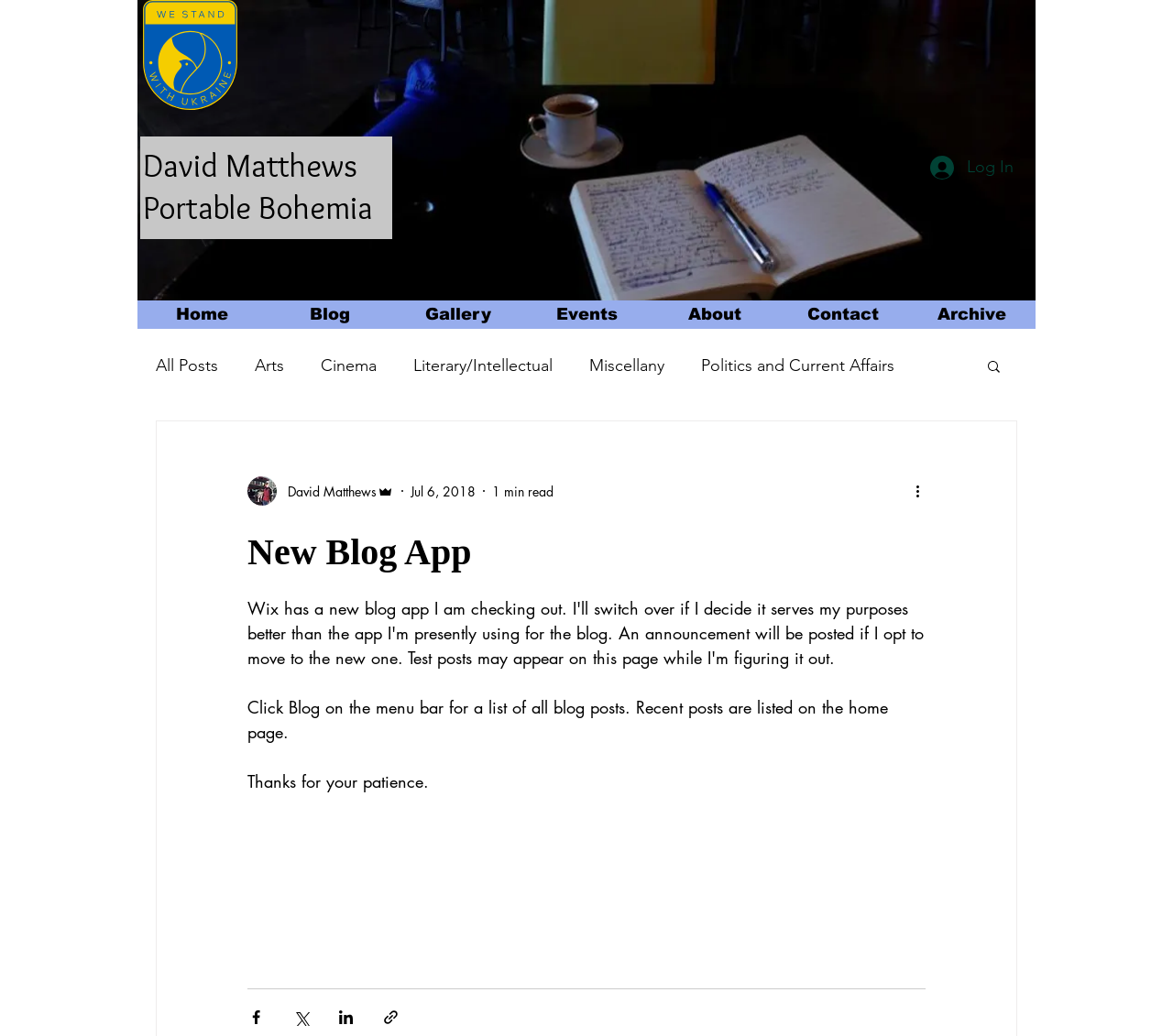Please extract and provide the main headline of the webpage.

David Matthews Portable Bohemia